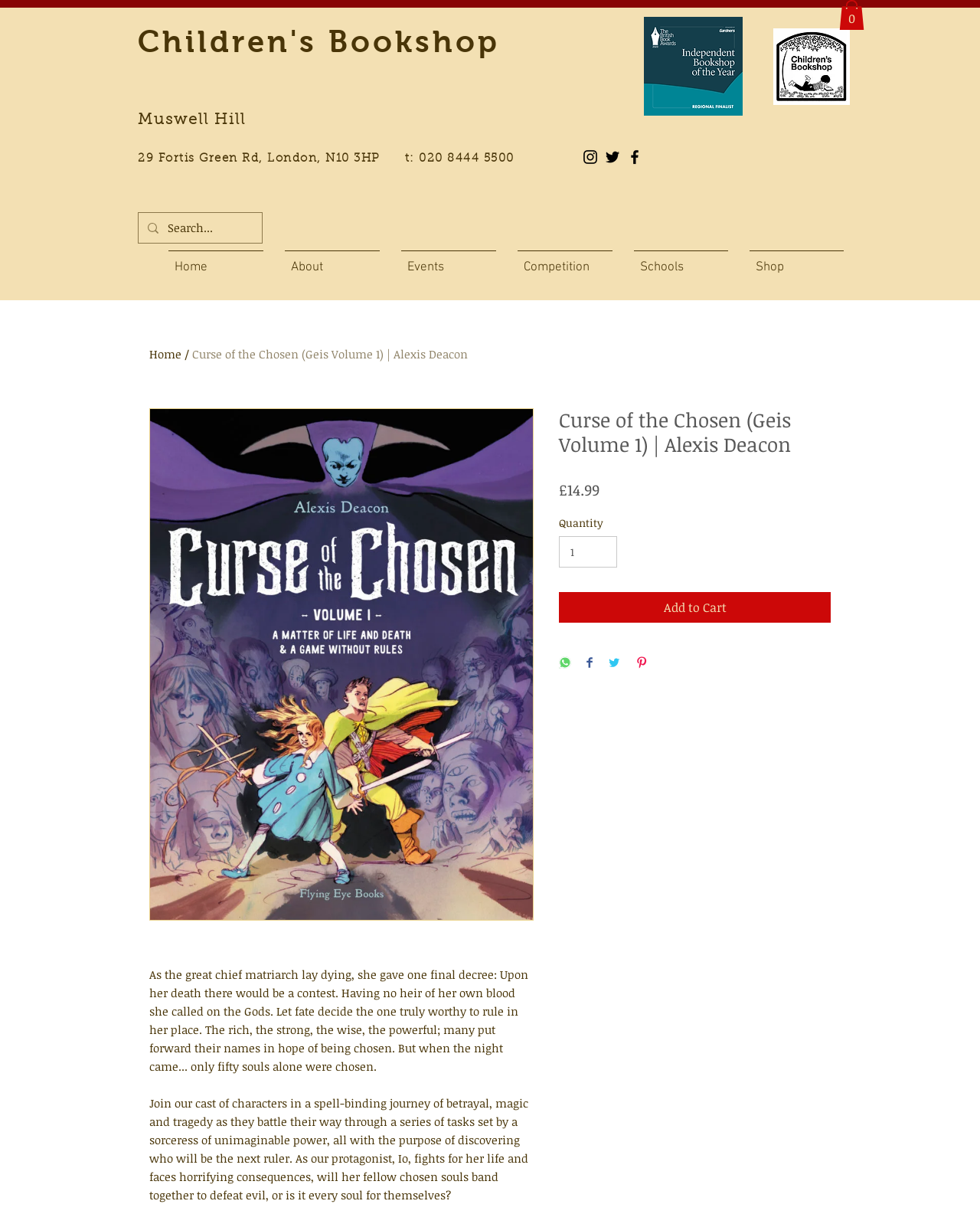Please analyze the image and give a detailed answer to the question:
What is the name of the book?

I found the answer by looking at the heading element with the text 'Curse of the Chosen (Geis Volume 1) | Alexis Deacon' and the image with the same text. This suggests that the book title is 'Curse of the Chosen (Geis Volume 1)'.